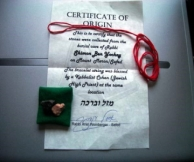Provide a one-word or short-phrase answer to the question:
What is the significance of the stones?

Collected from sacred locations